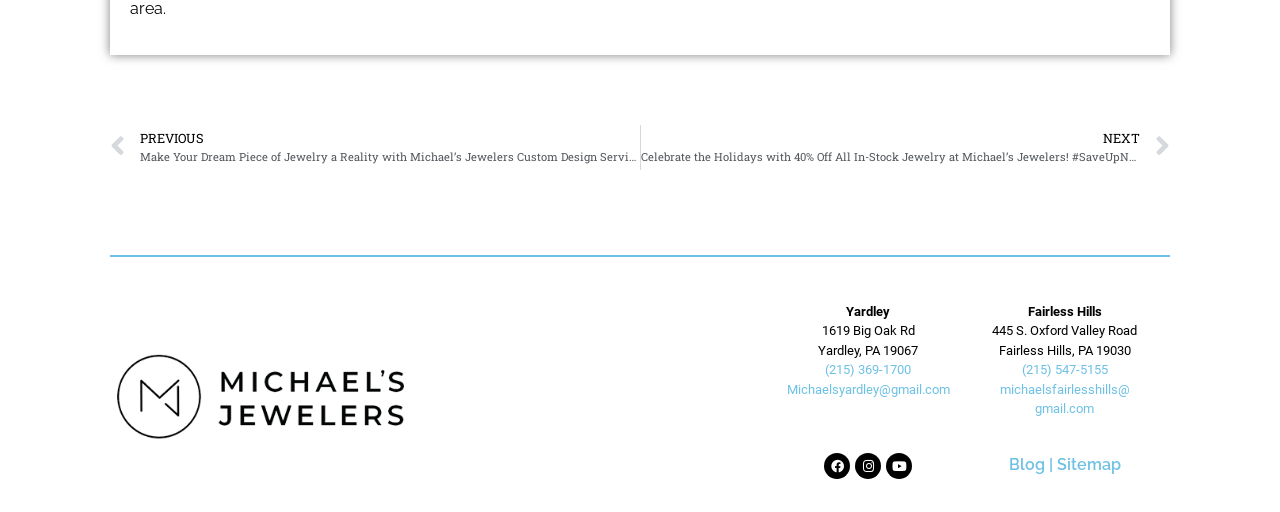Provide the bounding box coordinates of the HTML element this sentence describes: "(215) 547-5155".

[0.798, 0.708, 0.865, 0.737]